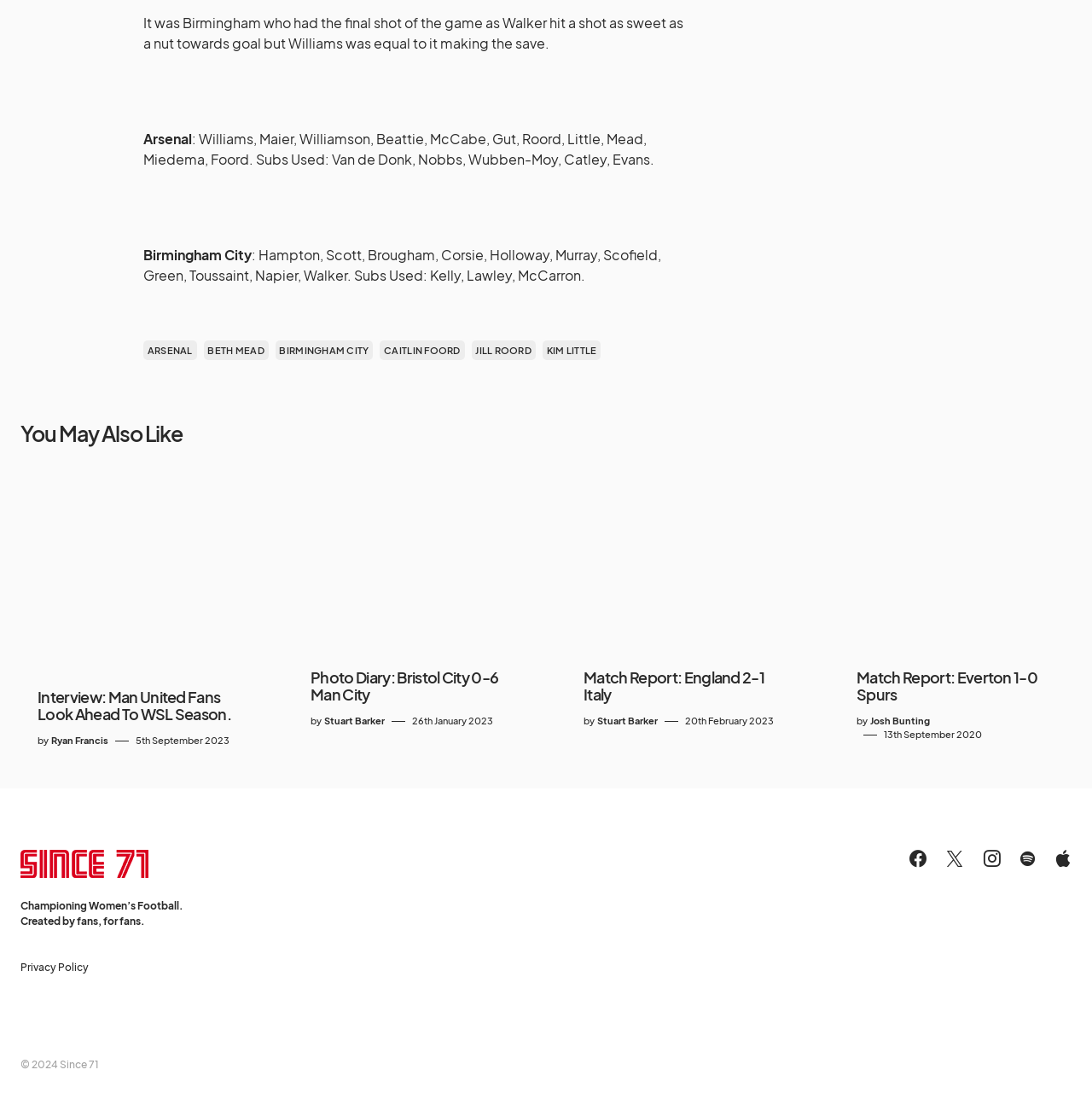Kindly determine the bounding box coordinates for the area that needs to be clicked to execute this instruction: "Read the match report of England vs Italy".

[0.534, 0.612, 0.716, 0.644]